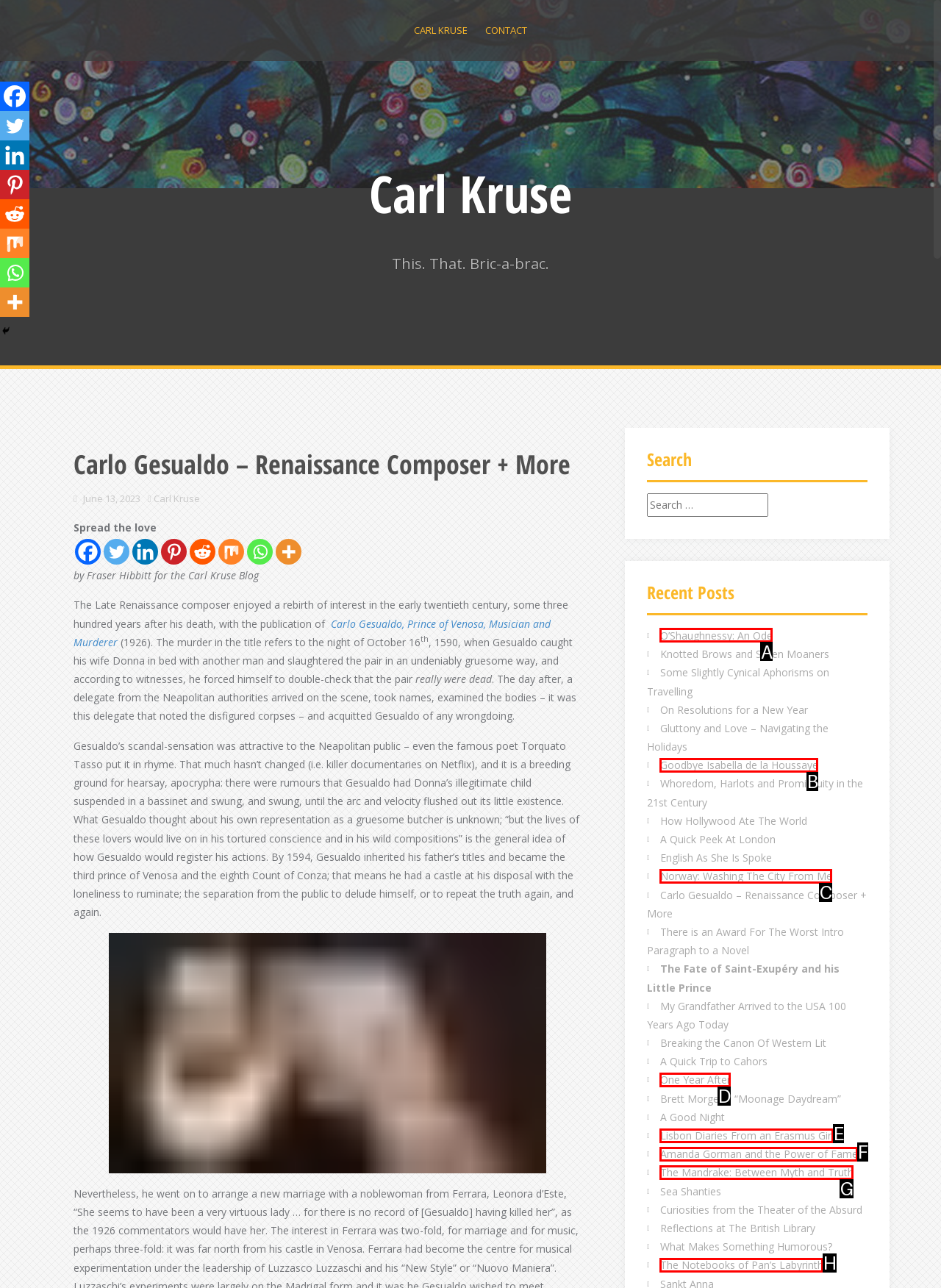Select the HTML element that matches the description: One Year After
Respond with the letter of the correct choice from the given options directly.

D